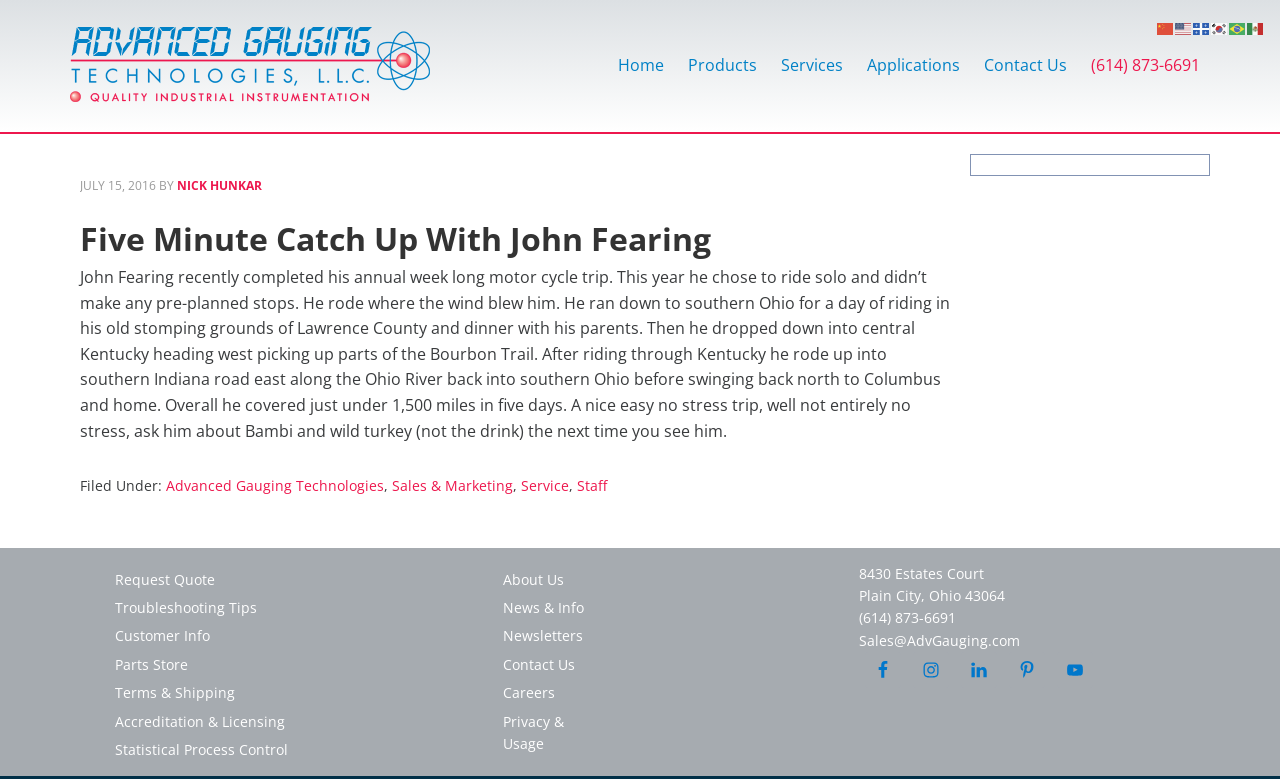What is the address of the company?
Please provide a full and detailed response to the question.

The address is found in the bottom-right corner of the webpage, and it is '8430 Estates Court, Plain City, Ohio 43064'.